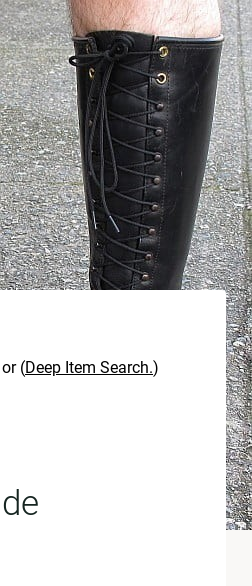What is the name of the product offering?
Using the visual information, reply with a single word or short phrase.

Tall Boot Laces – custom made